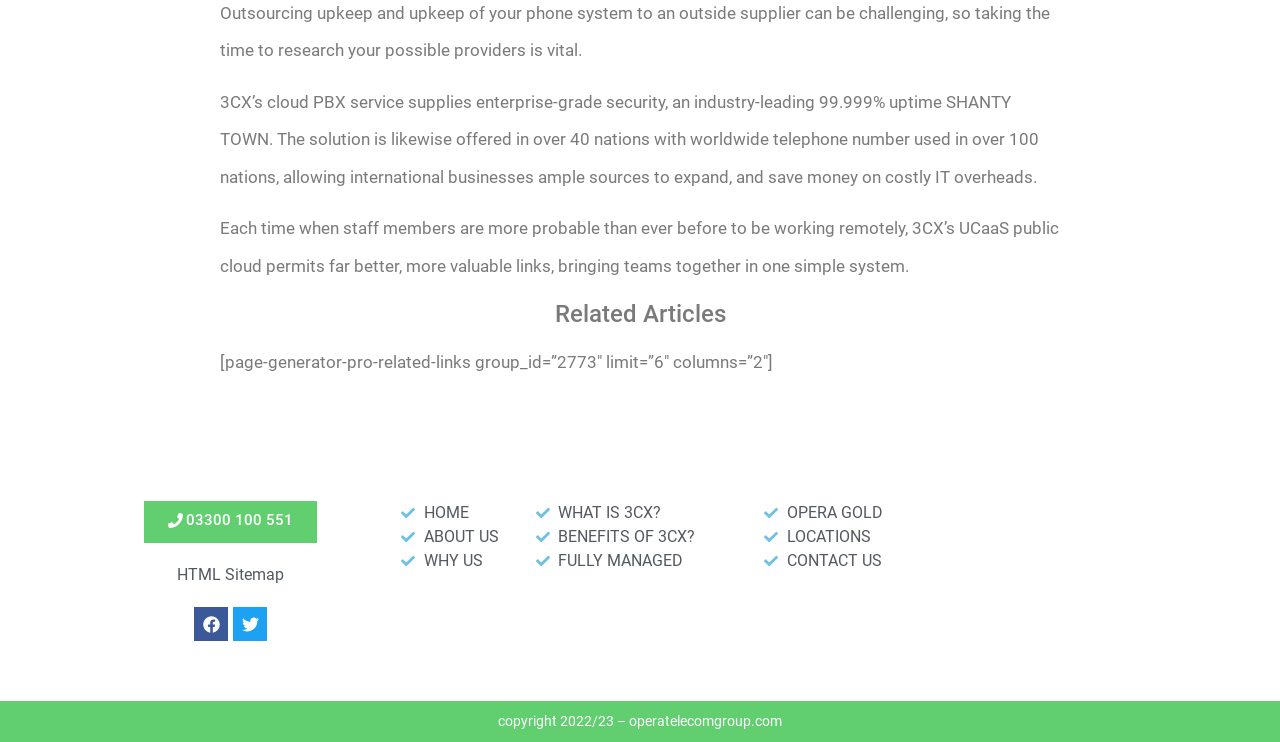What is the uptime of 3CX’s cloud PBX service?
Please answer the question as detailed as possible based on the image.

According to the StaticText element with the text '3CX’s cloud PBX service supplies enterprise-grade security, an industry-leading 99.999% uptime...', the uptime of 3CX’s cloud PBX service is 99.999%.